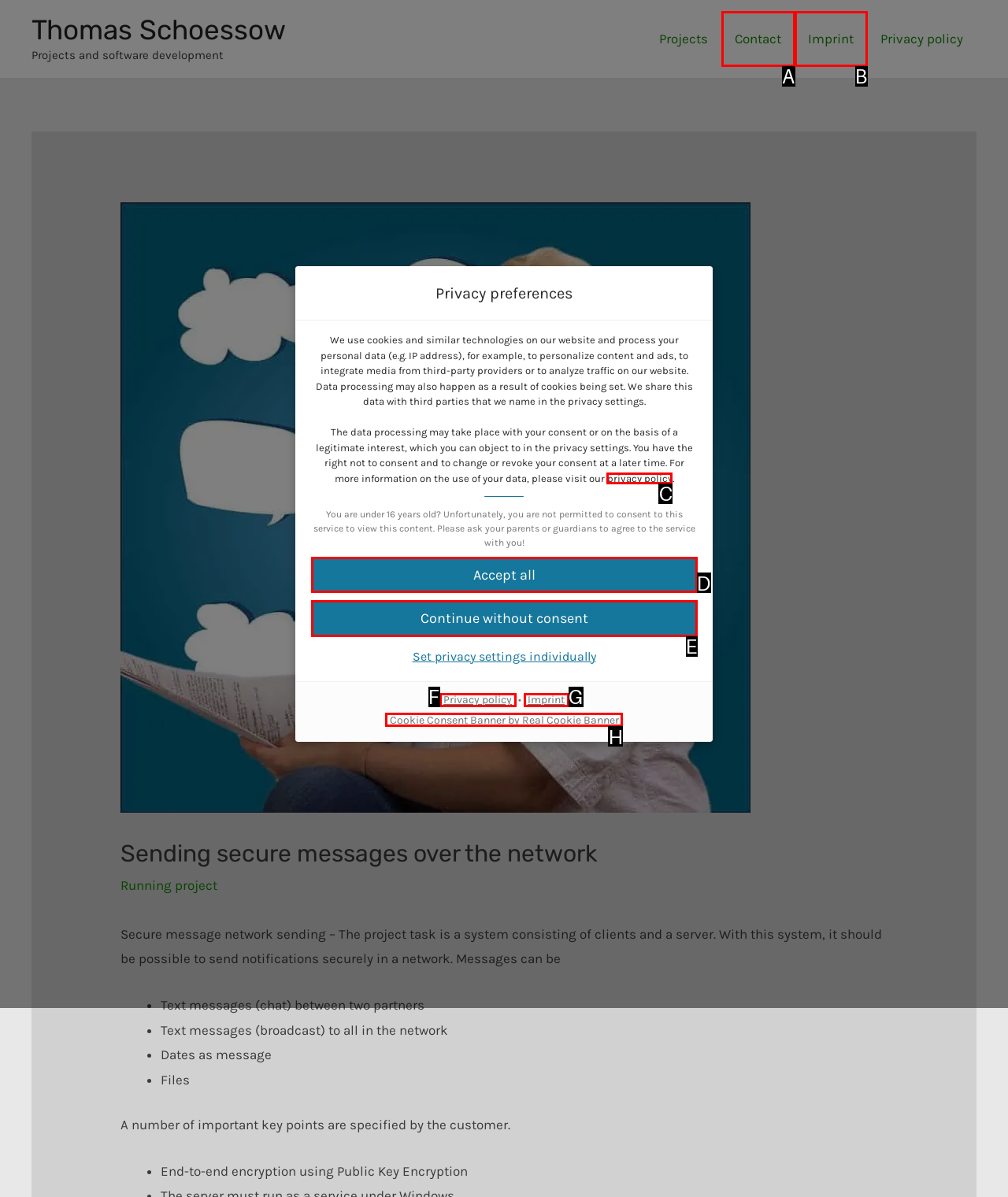Which choice should you pick to execute the task: View privacy policy
Respond with the letter associated with the correct option only.

C